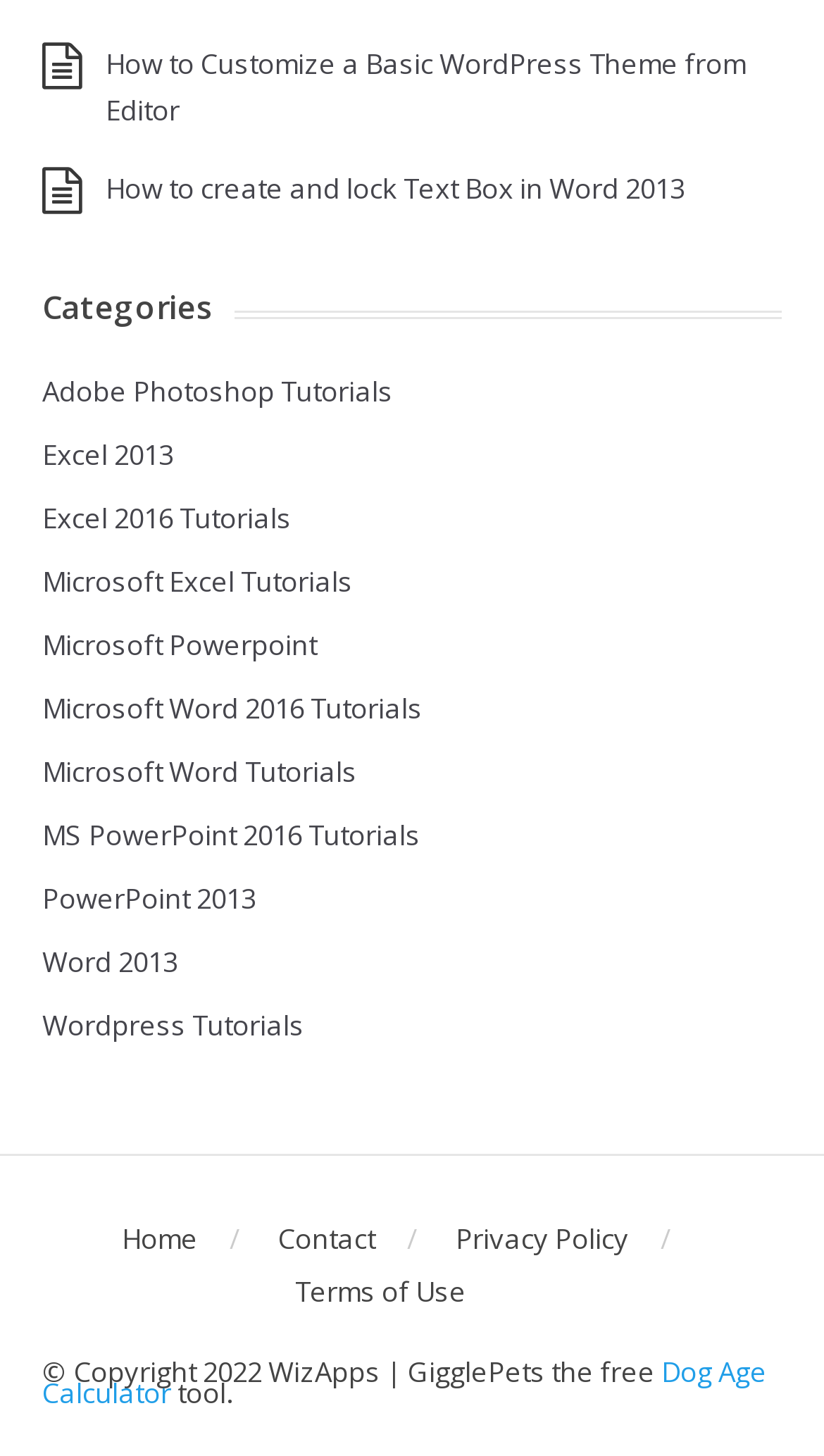Locate the bounding box coordinates of the clickable area needed to fulfill the instruction: "Visit the 'Home' page".

[0.147, 0.837, 0.24, 0.863]